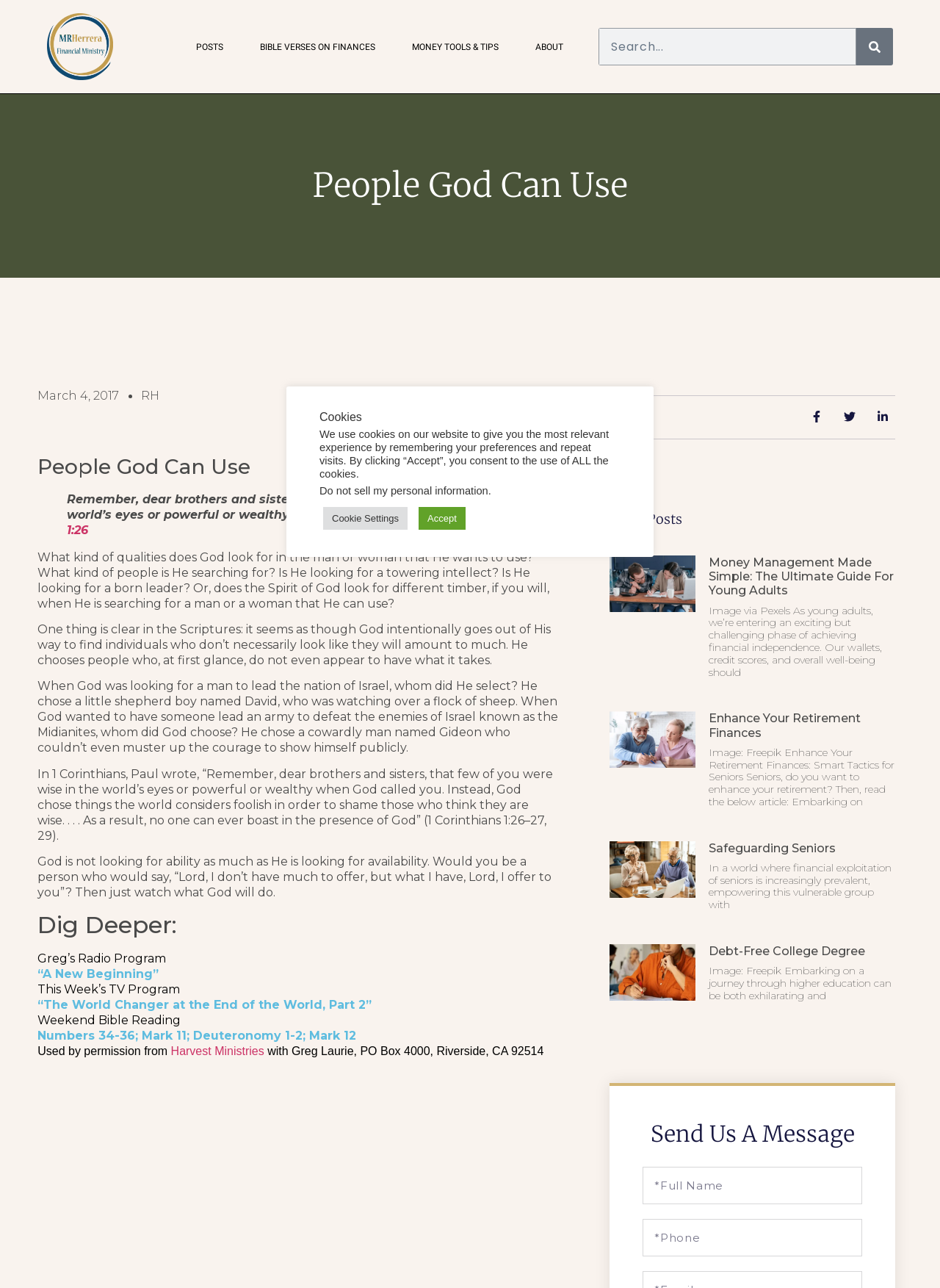Identify the bounding box coordinates of the element that should be clicked to fulfill this task: "Like the post about Top 10 Benefits of Using Soy Candles". The coordinates should be provided as four float numbers between 0 and 1, i.e., [left, top, right, bottom].

None